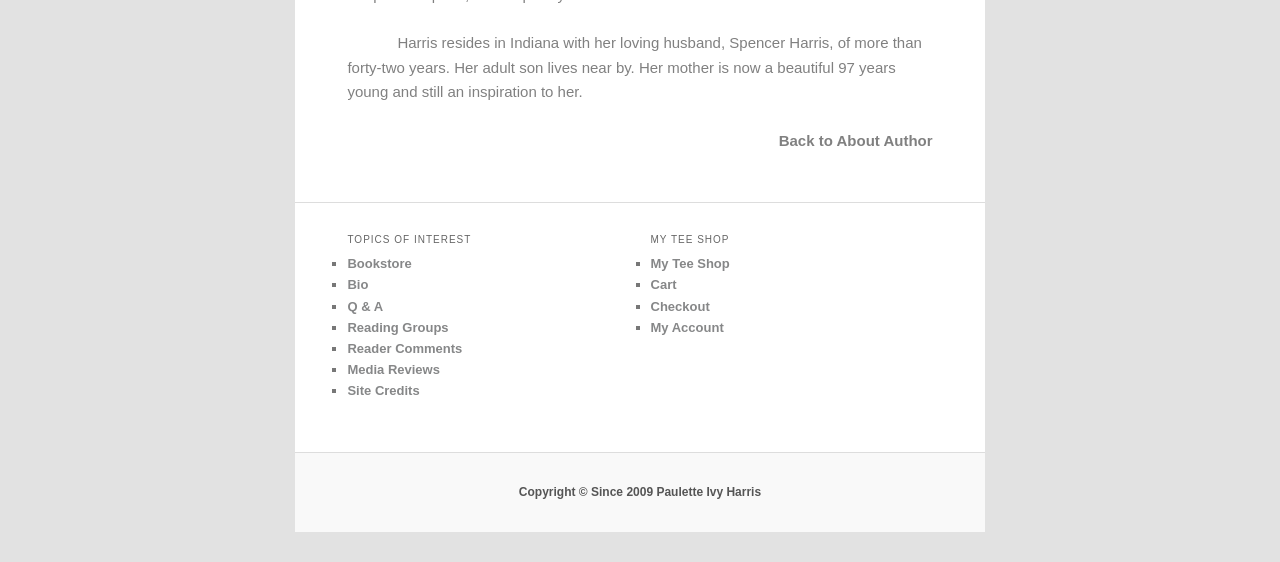Please locate the bounding box coordinates of the element that should be clicked to complete the given instruction: "Visit my tee shop".

[0.508, 0.456, 0.57, 0.483]